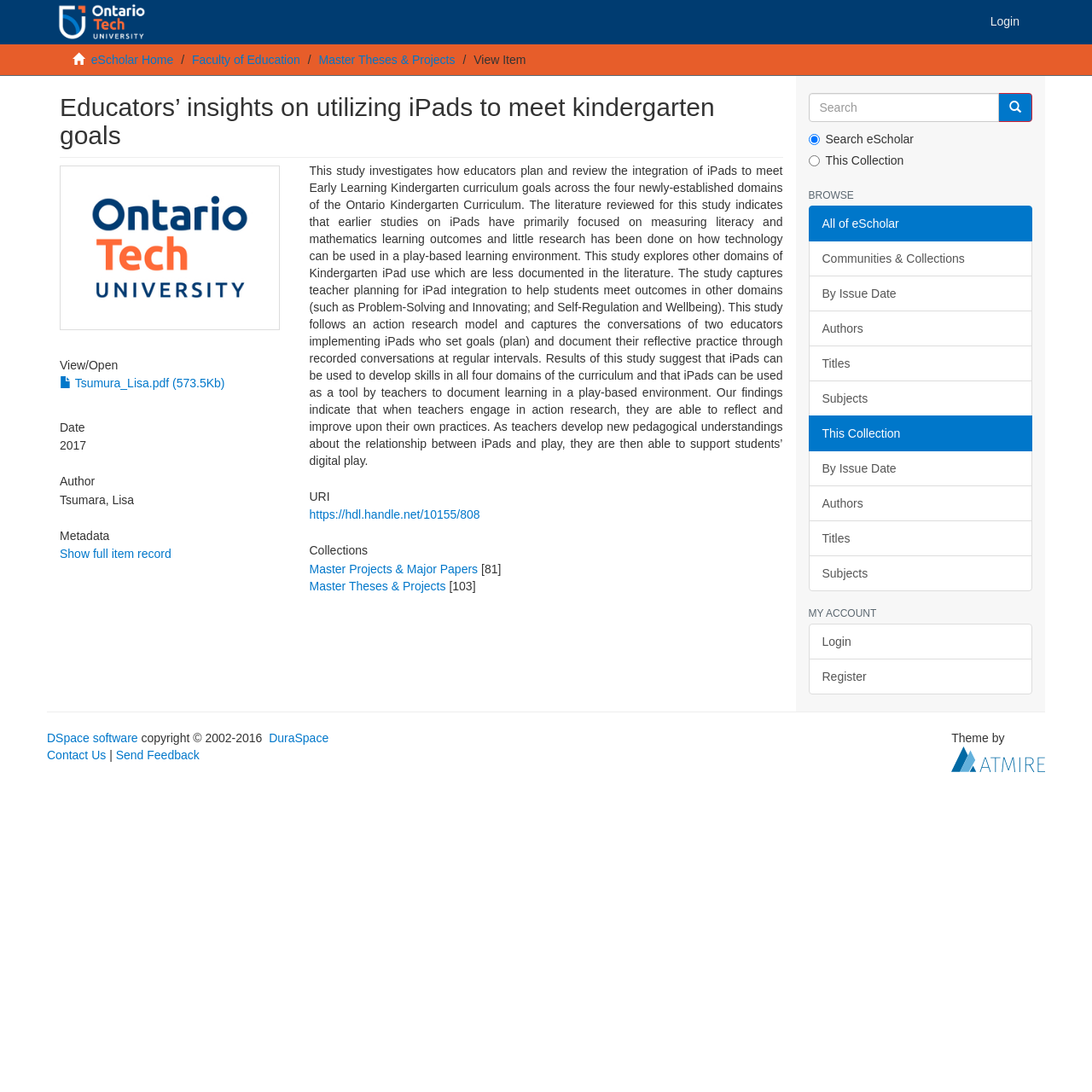Determine the bounding box coordinates of the UI element described below. Use the format (top-left x, top-left y, bottom-right x, bottom-right y) with floating point numbers between 0 and 1: Master Theses & Projects

[0.283, 0.53, 0.408, 0.543]